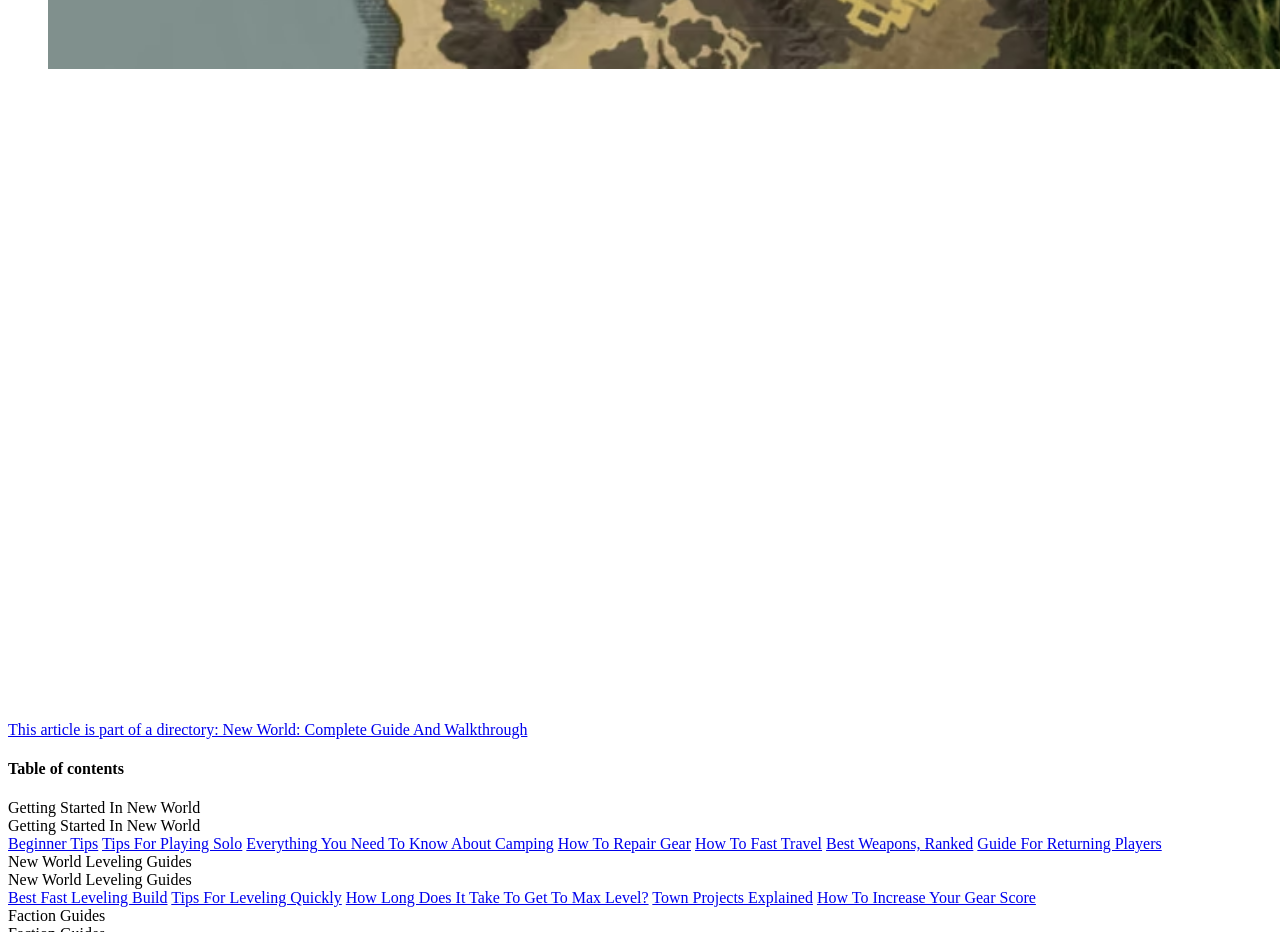Find the UI element described as: "Where To Find Cinnamon" and predict its bounding box coordinates. Ensure the coordinates are four float numbers between 0 and 1, [left, top, right, bottom].

[0.038, 0.804, 0.168, 0.823]